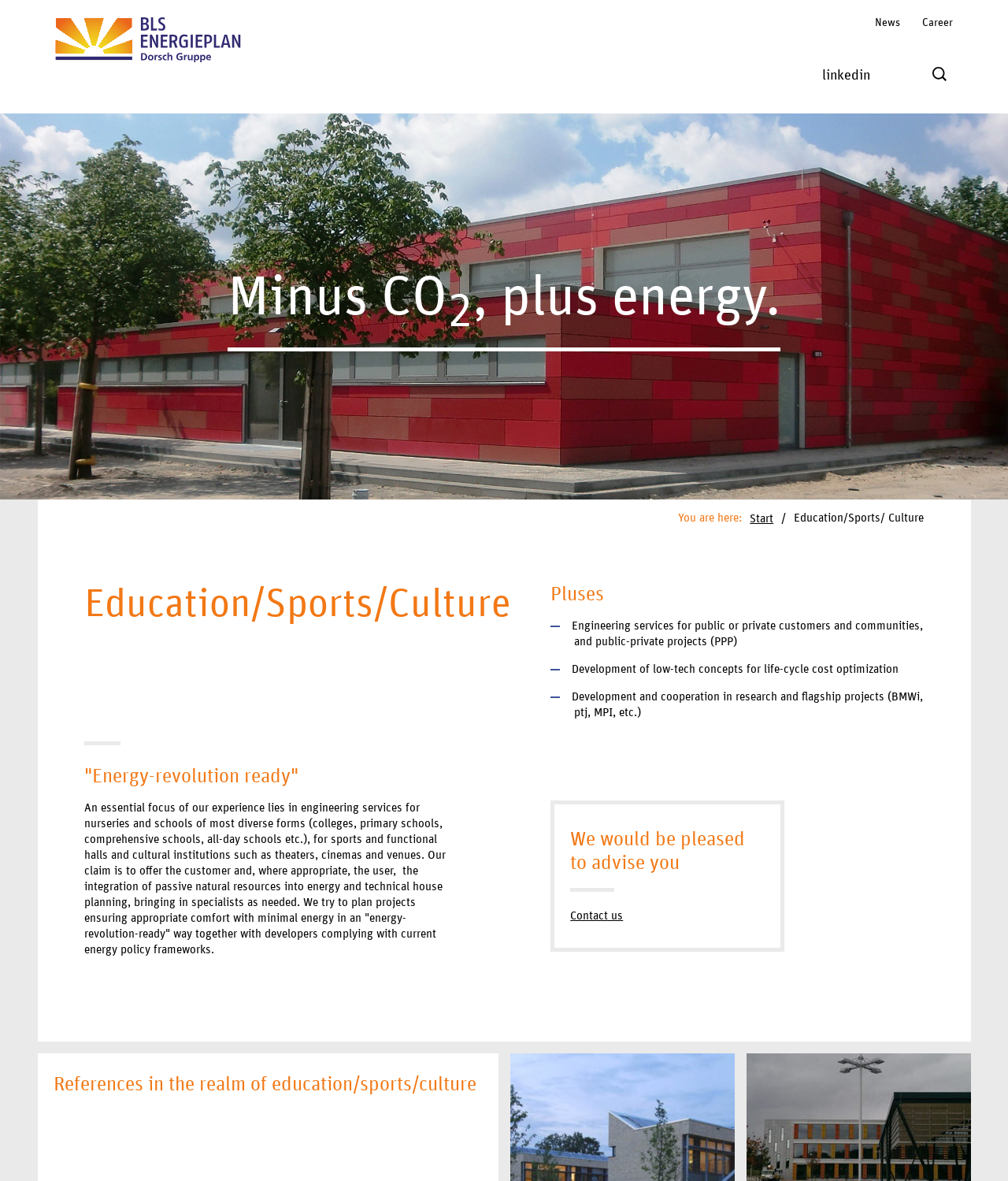What is the main focus of the company?
Refer to the screenshot and deliver a thorough answer to the question presented.

The main focus of the company can be inferred from the text under the heading 'Energy-revolution ready', which mentions the integration of passive natural resources into energy and technical house planning.